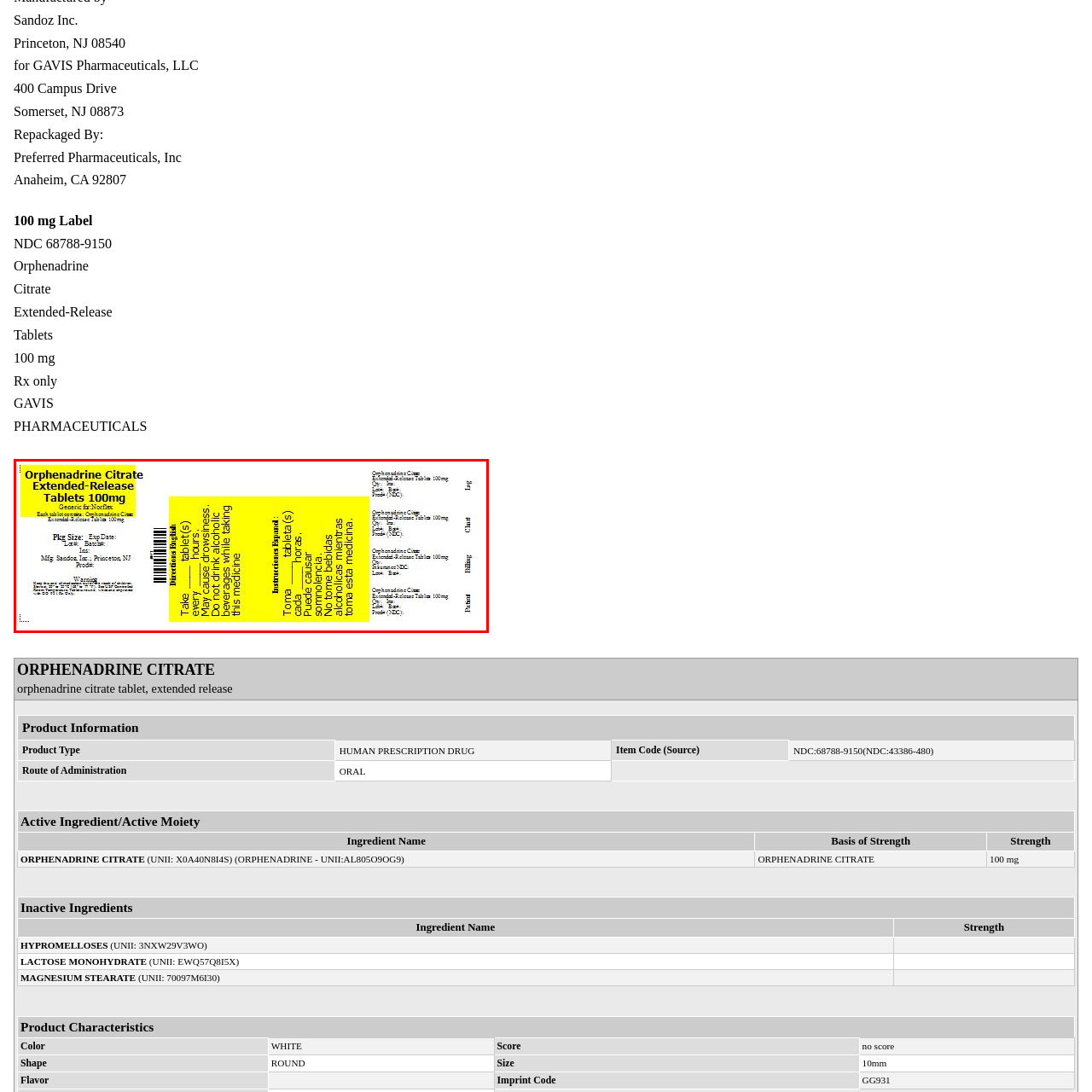Use the image within the highlighted red box to answer the following question with a single word or phrase:
What is warned against in the usage instructions?

Consumption of alcohol